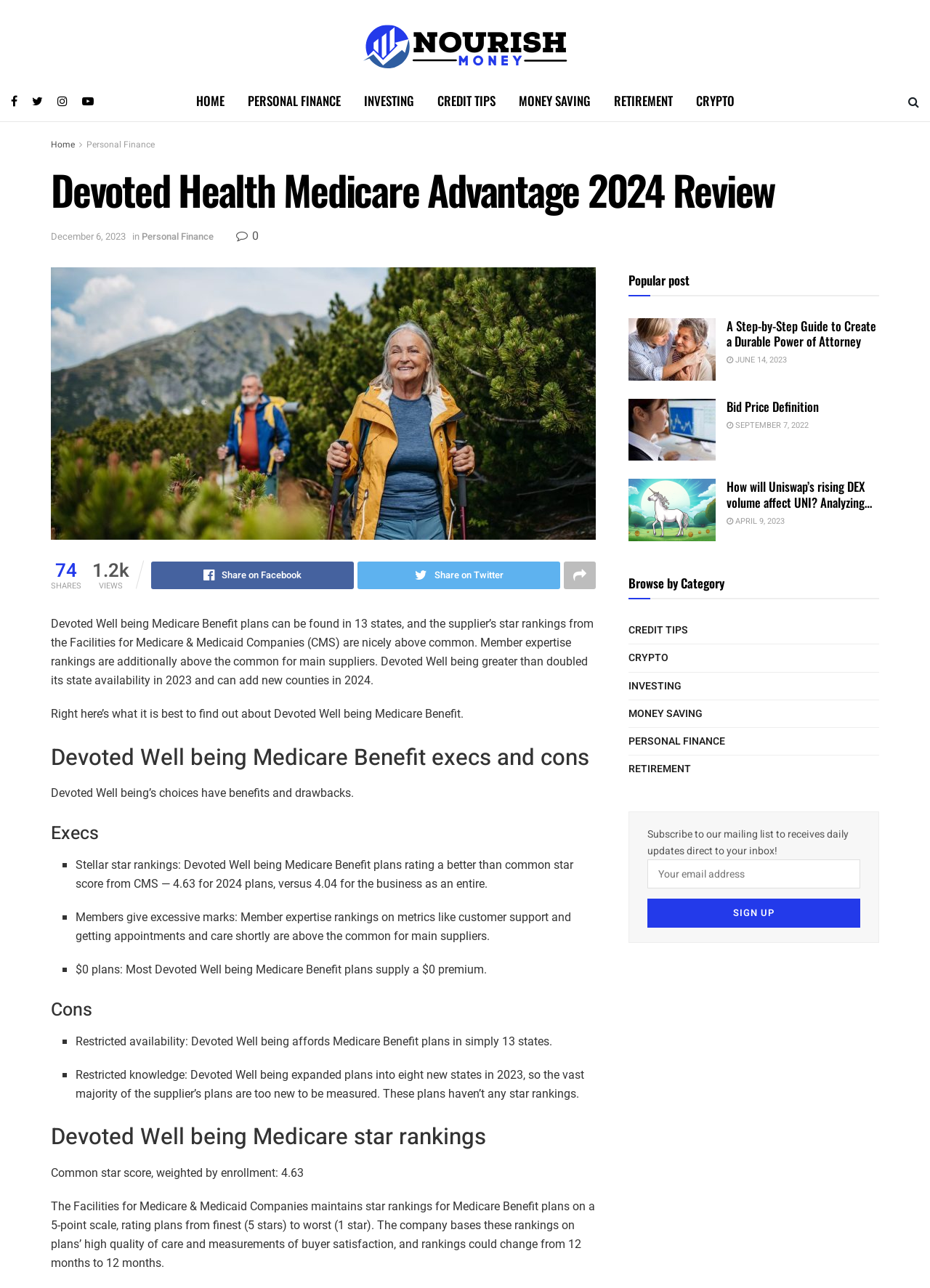Could you identify the text that serves as the heading for this webpage?

Devoted Health Medicare Advantage 2024 Review